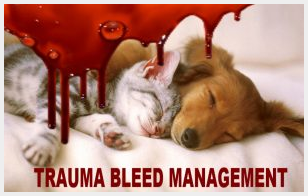Provide a one-word or one-phrase answer to the question:
What is the purpose of the dramatic representation of blood in the image?

To emphasize importance of bleed management